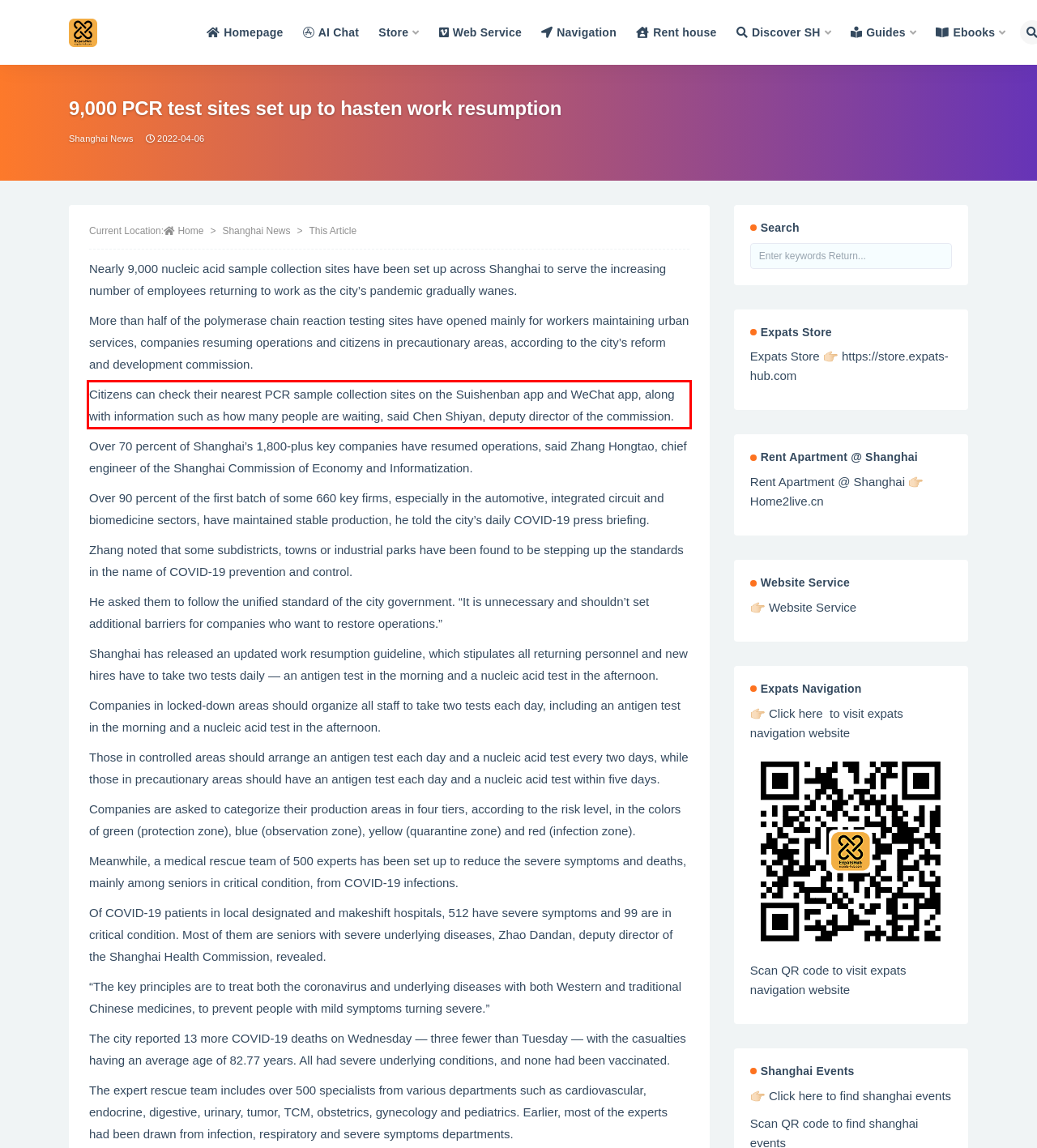From the given screenshot of a webpage, identify the red bounding box and extract the text content within it.

Citizens can check their nearest PCR sample collection sites on the Suishenban app and WeChat app, along with information such as how many people are waiting, said Chen Shiyan, deputy director of the commission.